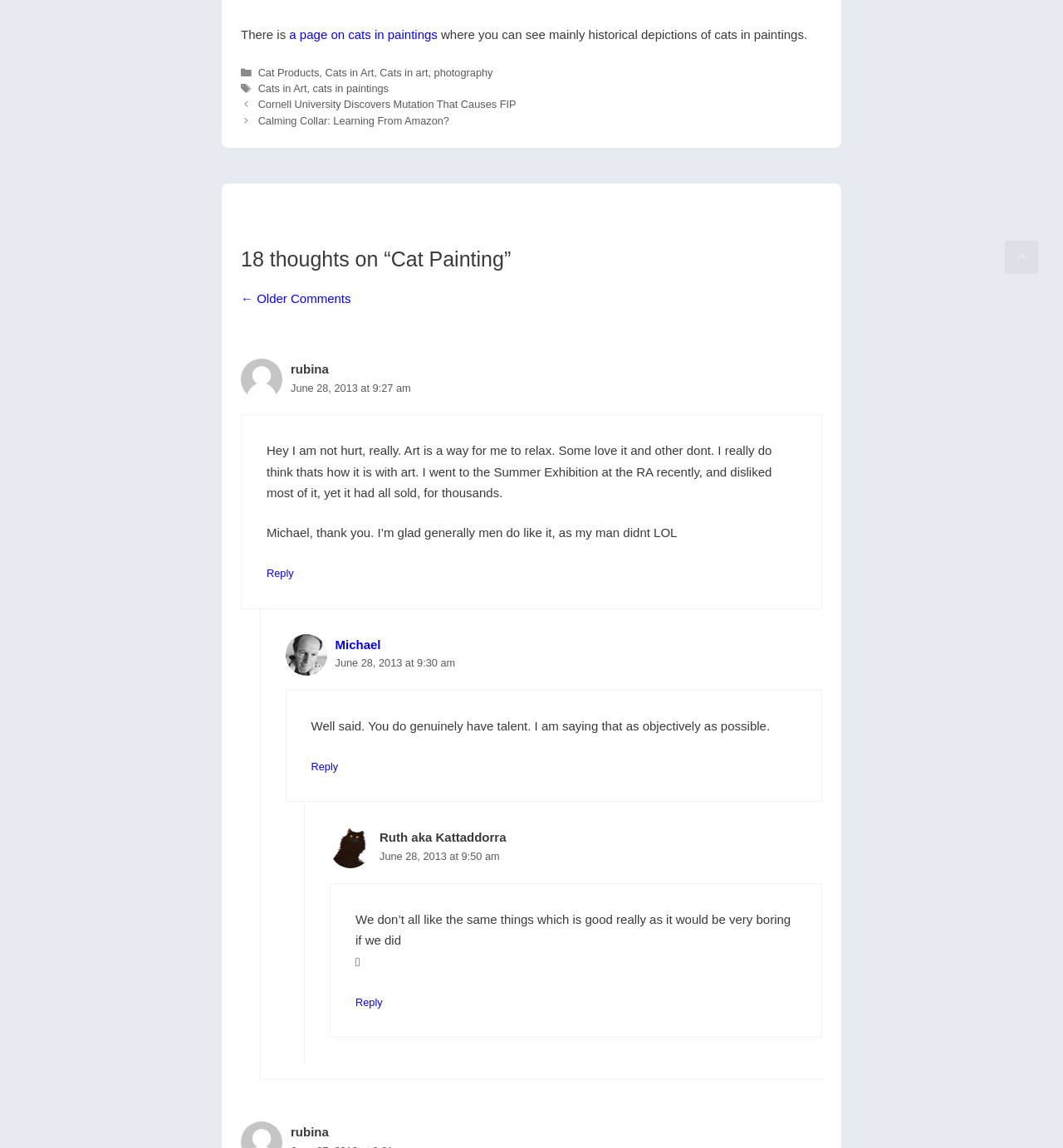Identify the bounding box coordinates of the region that needs to be clicked to carry out this instruction: "Scroll back to top". Provide these coordinates as four float numbers ranging from 0 to 1, i.e., [left, top, right, bottom].

[0.945, 0.21, 0.977, 0.239]